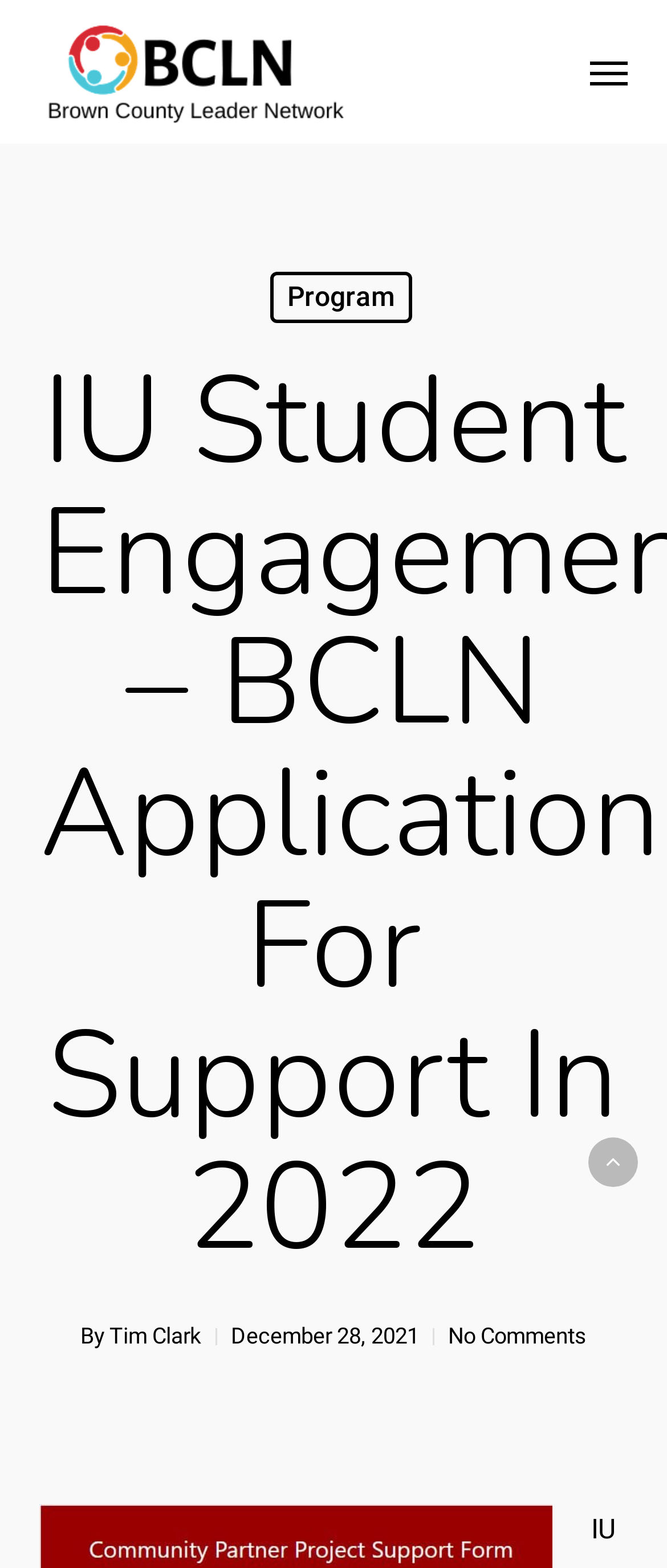Determine the bounding box of the UI component based on this description: "Program". The bounding box coordinates should be four float values between 0 and 1, i.e., [left, top, right, bottom].

[0.405, 0.173, 0.618, 0.206]